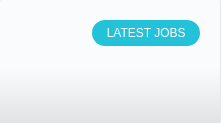Give a meticulous account of what the image depicts.

The image features a button labeled "LATEST JOBS" prominently displayed in a bright turquoise color, set against a clean white background. This button serves as a call-to-action, likely directing users to a section or page containing the most recent job listings. Its rounded edges and vibrant color draw attention, inviting job seekers to explore new employment opportunities. The overall design aims to enhance user engagement, ensuring visitors can easily access the latest job postings available on the platform.